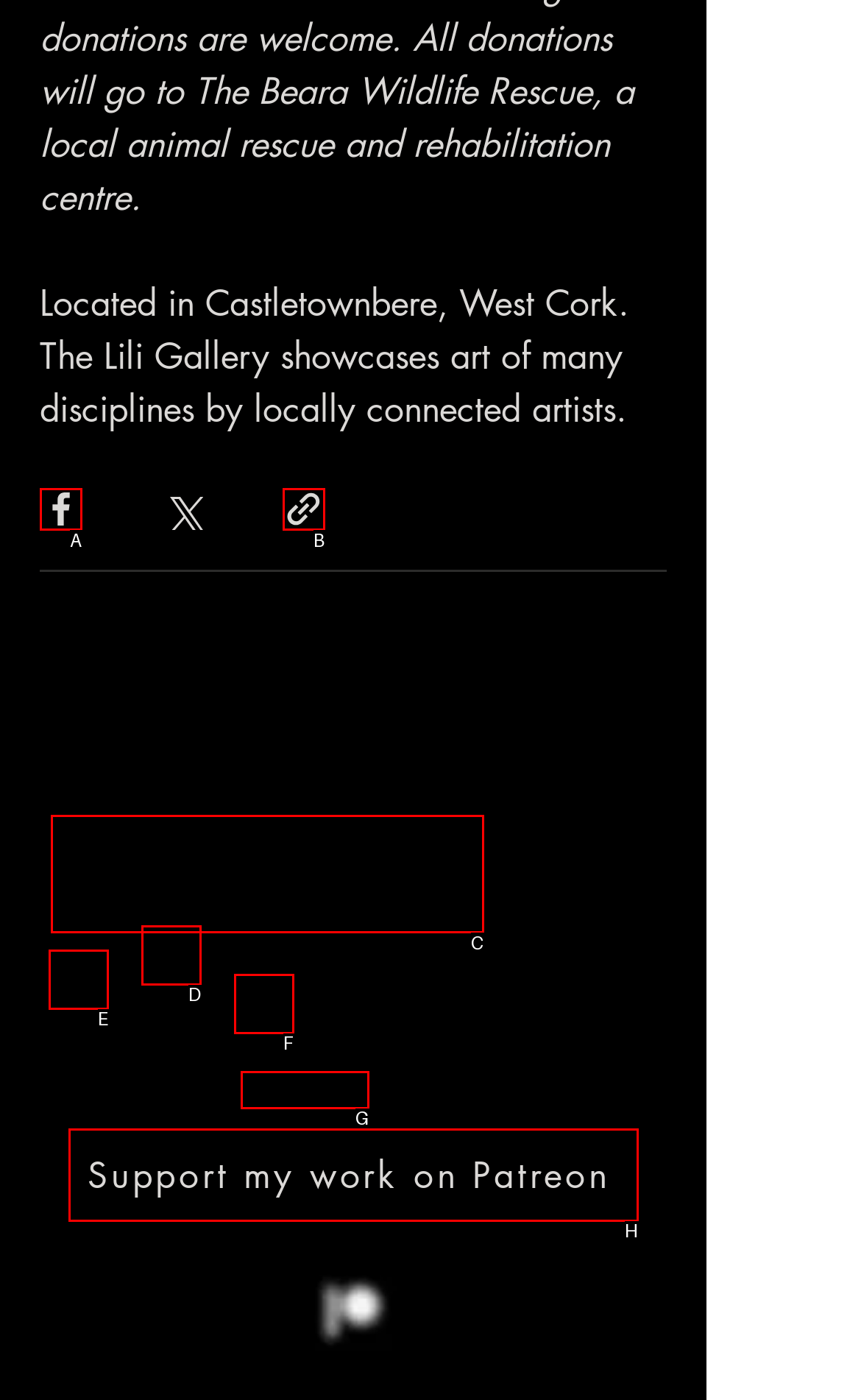Determine the HTML element that best aligns with the description: Support my work on Patreon
Answer with the appropriate letter from the listed options.

H